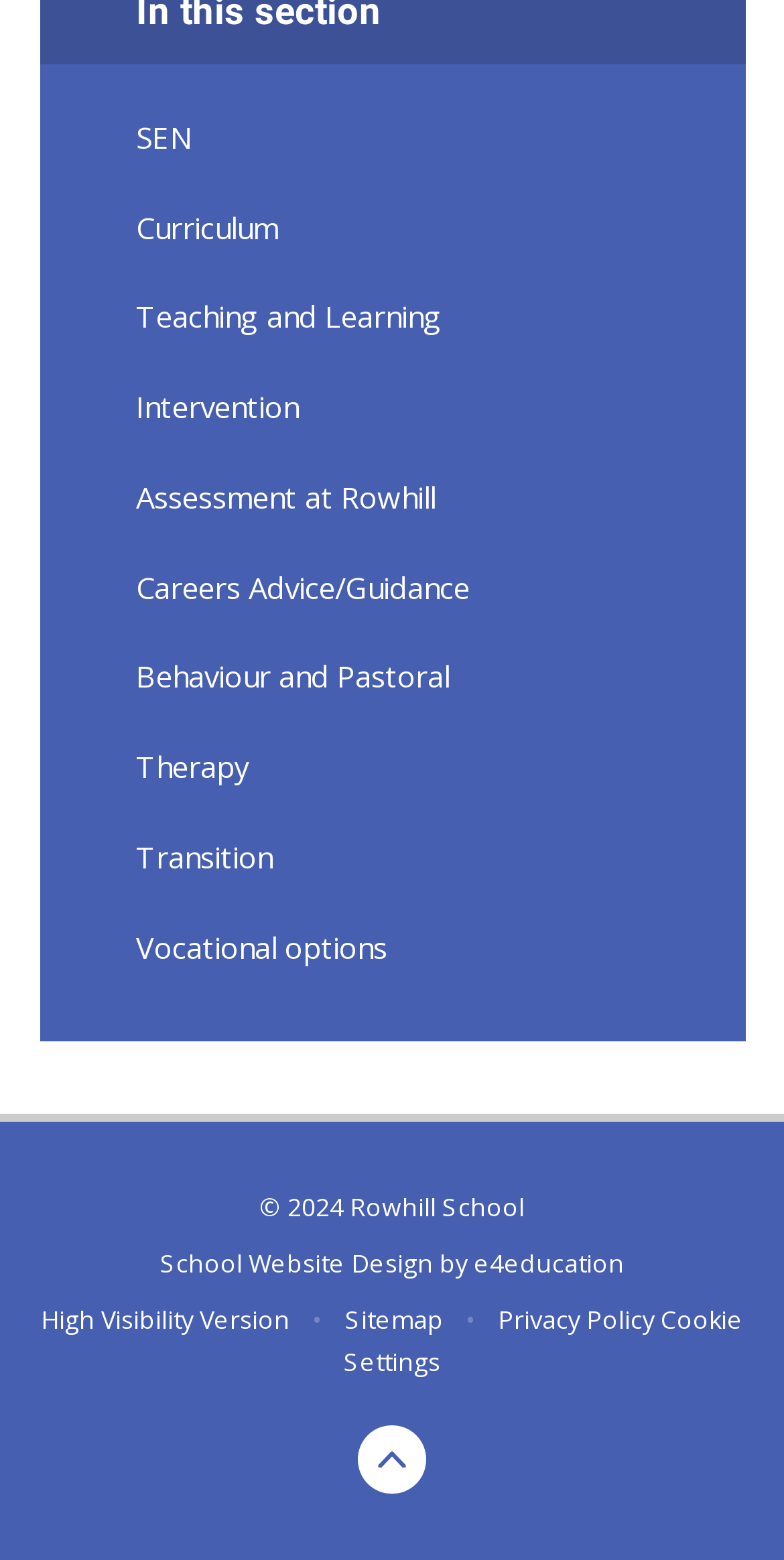What is the name of the school?
Refer to the image and give a detailed response to the question.

The name of the school can be found at the bottom of the webpage, in the copyright section, where it says '© 2024 Rowhill School'.